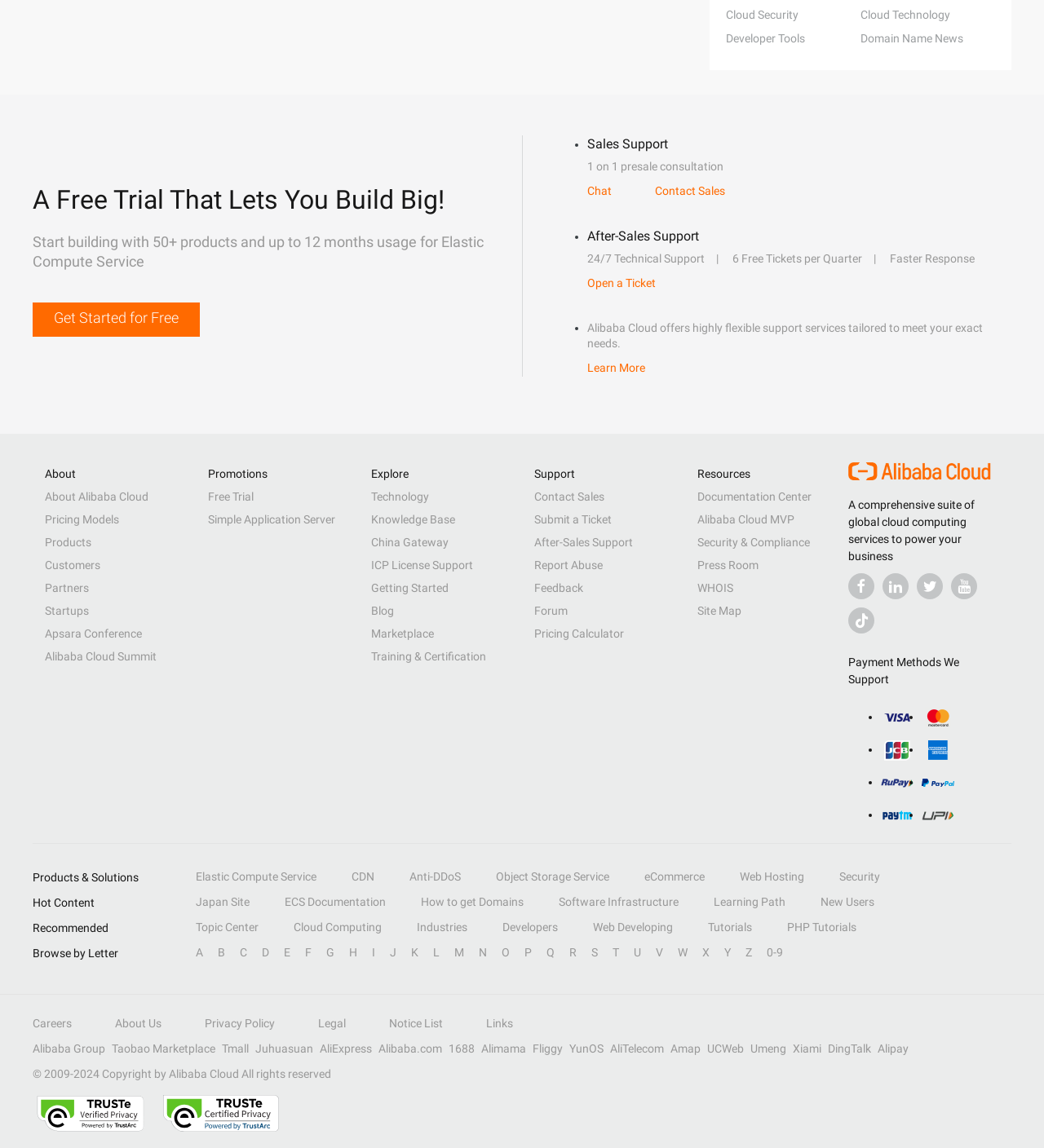Find the bounding box coordinates of the area that needs to be clicked in order to achieve the following instruction: "Follow Alibaba Cloud on Facebook". The coordinates should be specified as four float numbers between 0 and 1, i.e., [left, top, right, bottom].

[0.812, 0.499, 0.838, 0.522]